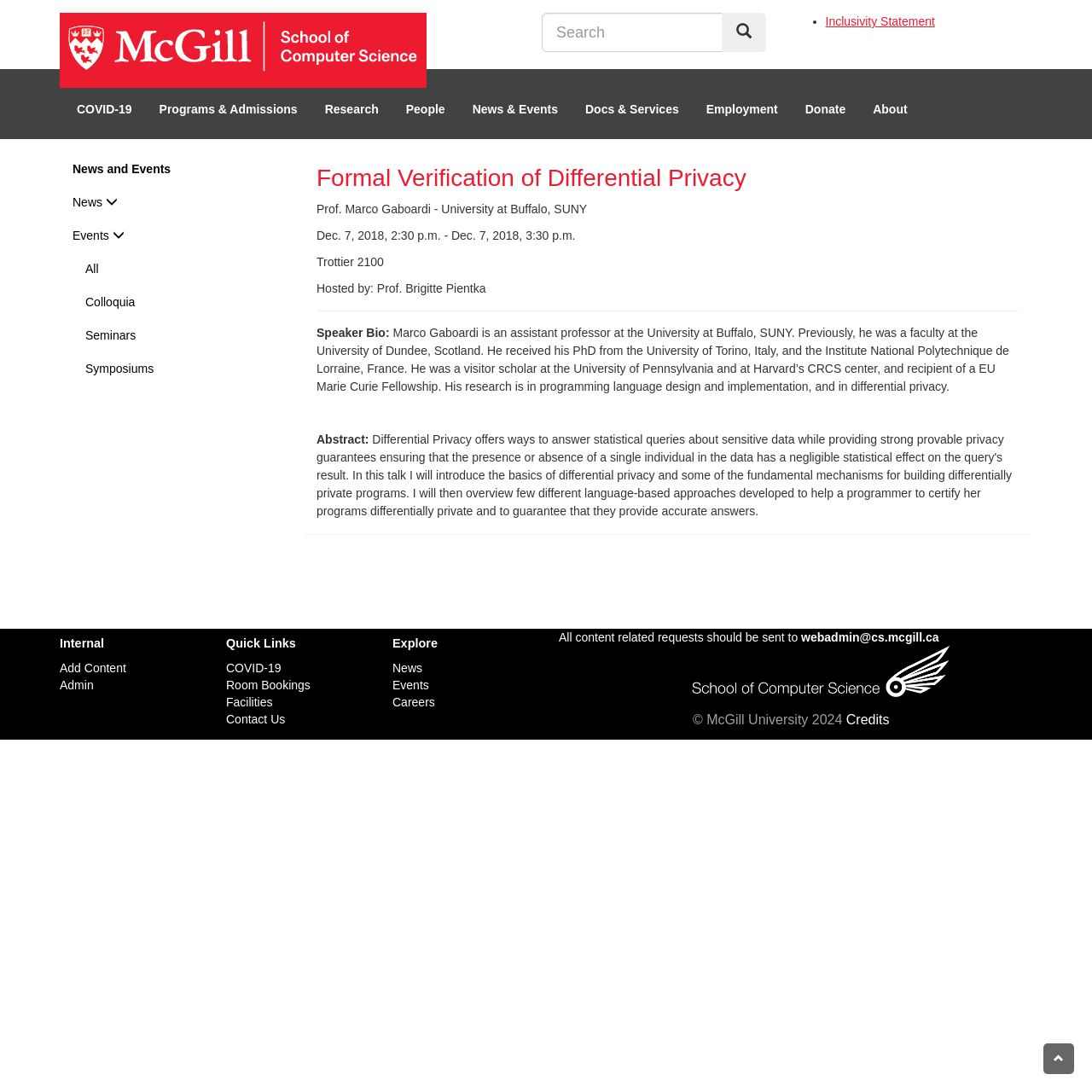Refer to the image and provide a thorough answer to this question:
What is the title of the event?

The title of the event can be found in the section below the menu, which is 'Formal Verification of Differential Privacy'.